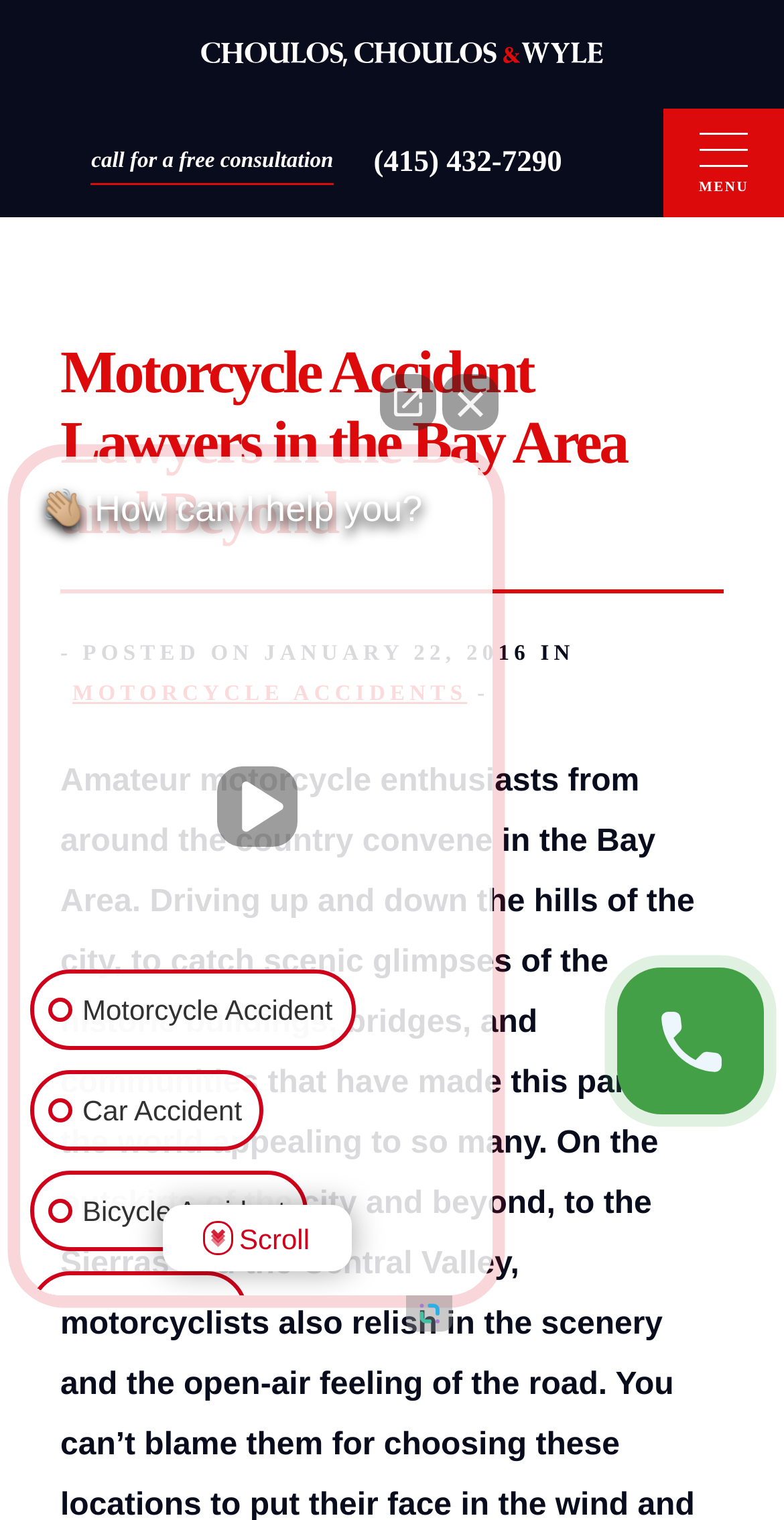Provide a brief response to the question using a single word or phrase: 
What type of accidents are listed on the webpage?

Motorcycle, Car, Bicycle, Brain Injury, Wrongful Death